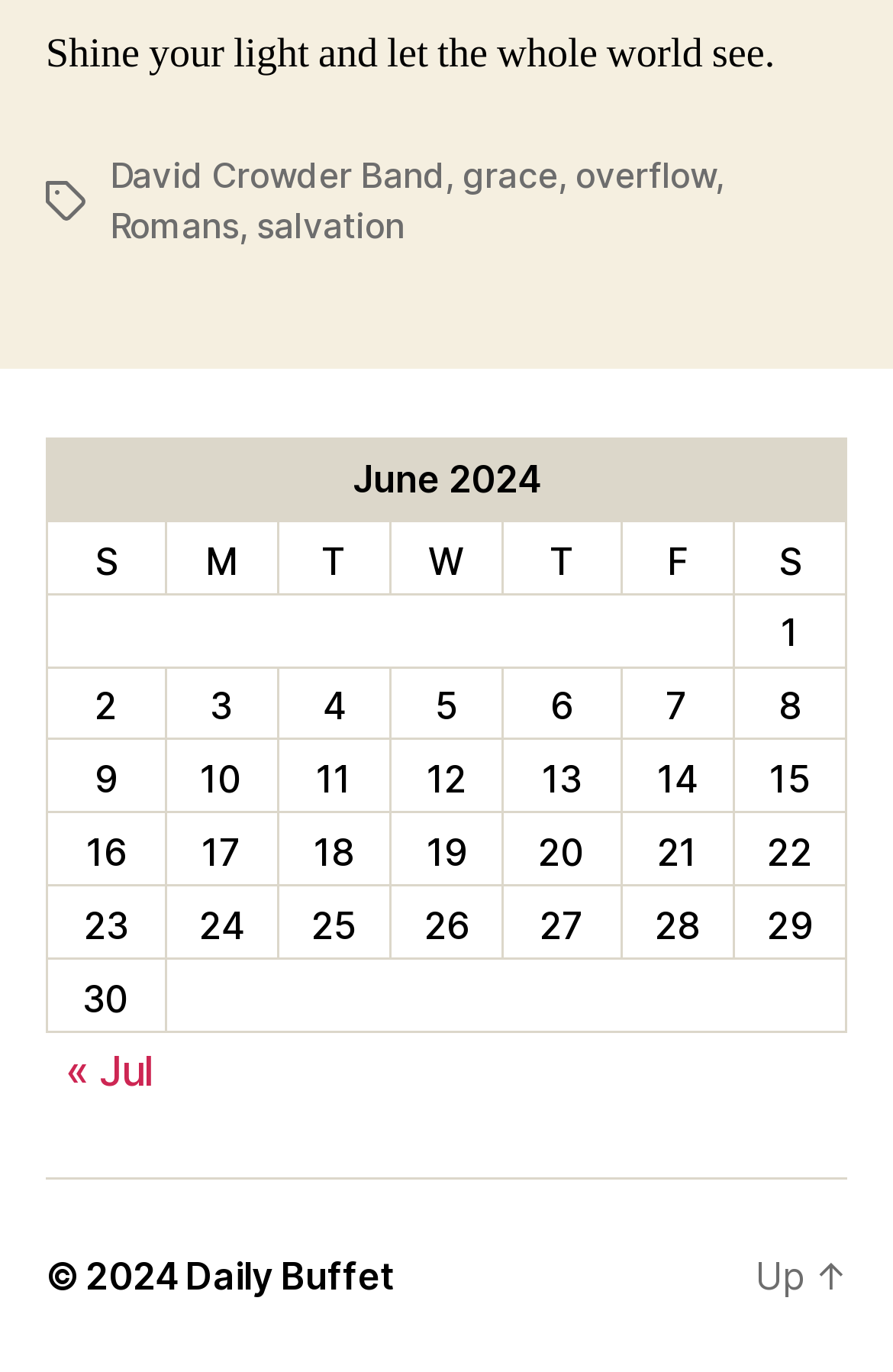Identify the bounding box coordinates of the area that should be clicked in order to complete the given instruction: "Click on the 'David Crowder Band' link". The bounding box coordinates should be four float numbers between 0 and 1, i.e., [left, top, right, bottom].

[0.123, 0.112, 0.499, 0.143]